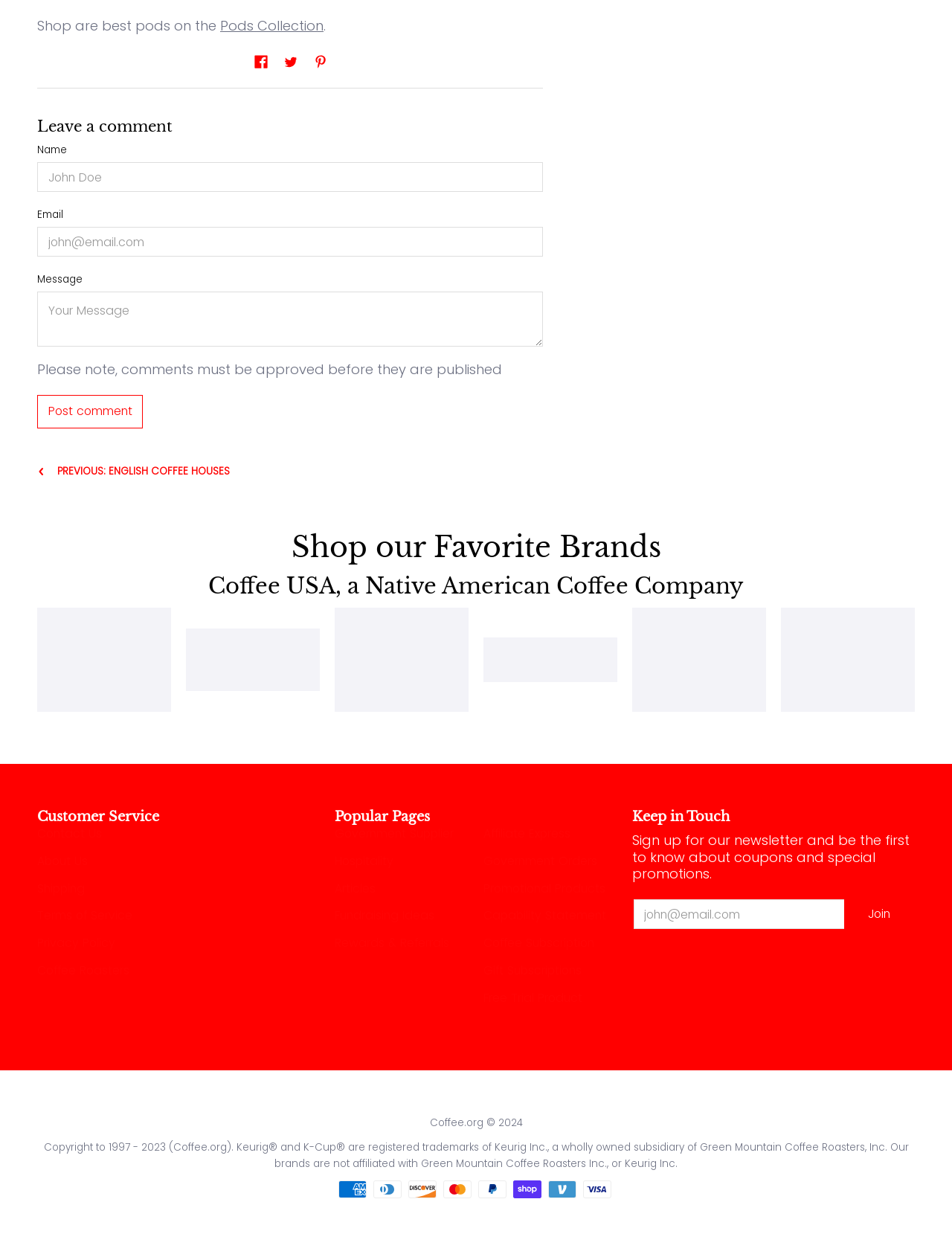Given the element description "Pods Collection" in the screenshot, predict the bounding box coordinates of that UI element.

[0.231, 0.013, 0.34, 0.027]